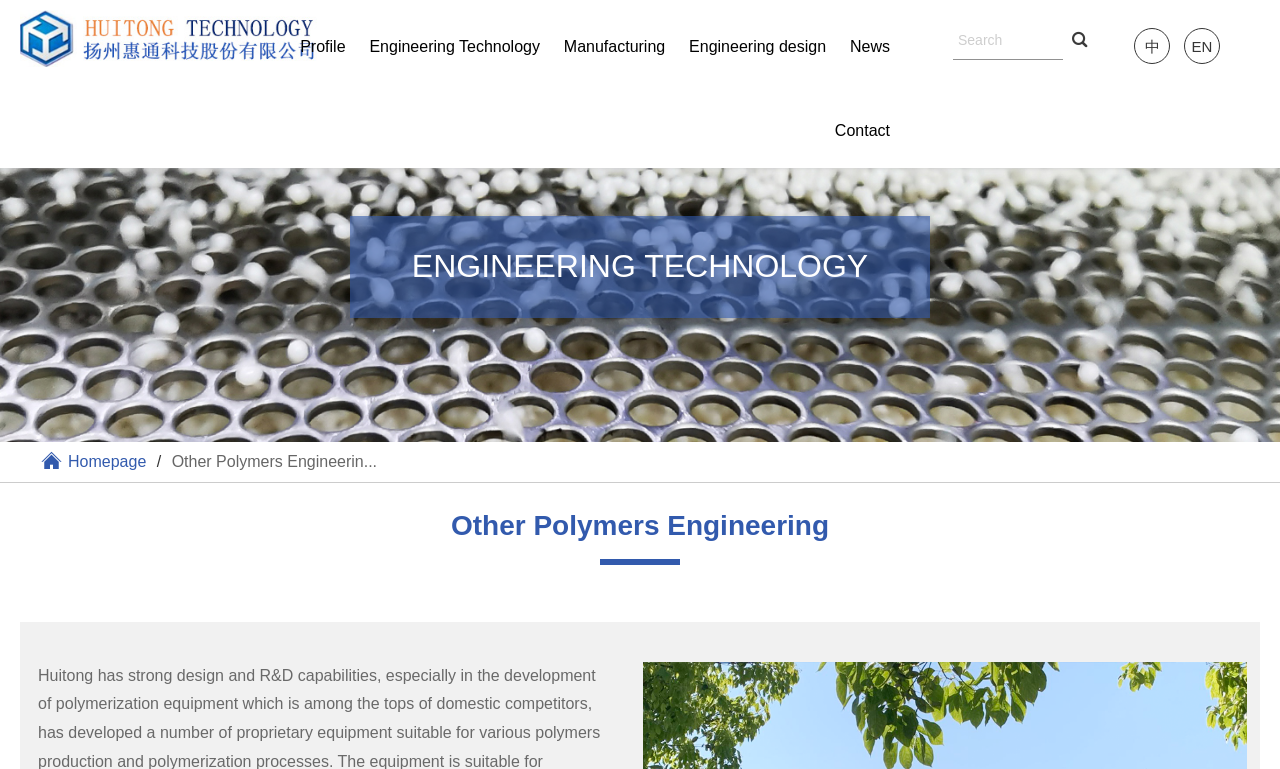Please examine the image and provide a detailed answer to the question: What is the main category of engineering technology?

I examined the webpage content and found that the main category of engineering technology is 'ENGINEERING TECHNOLOGY'.